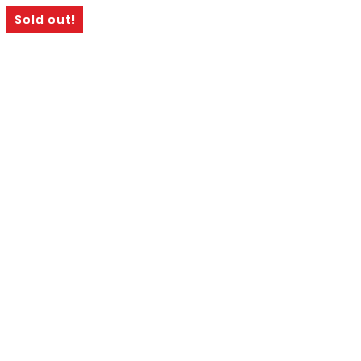Give a thorough and detailed caption for the image.

The image features a striking display of a Ceylon Natural Dark Blue Sapphire, beautifully cut in an oval shape. It measures 5.9mm x 4.8mm x 3.3mm and has a weight of 0.79 carats. The sapphire is noted for its clean clarity and natural, unheated treatment, sourced from Ratnapura, Sri Lanka, known for its exceptional gemstones. Prominently marked in the image is a "Sold out!" label, indicating that this exquisite piece is currently unavailable for purchase. This gemstone is celebrated not only for its aesthetic appeal but also for its rich heritage and significance in jewelry craftsmanship.